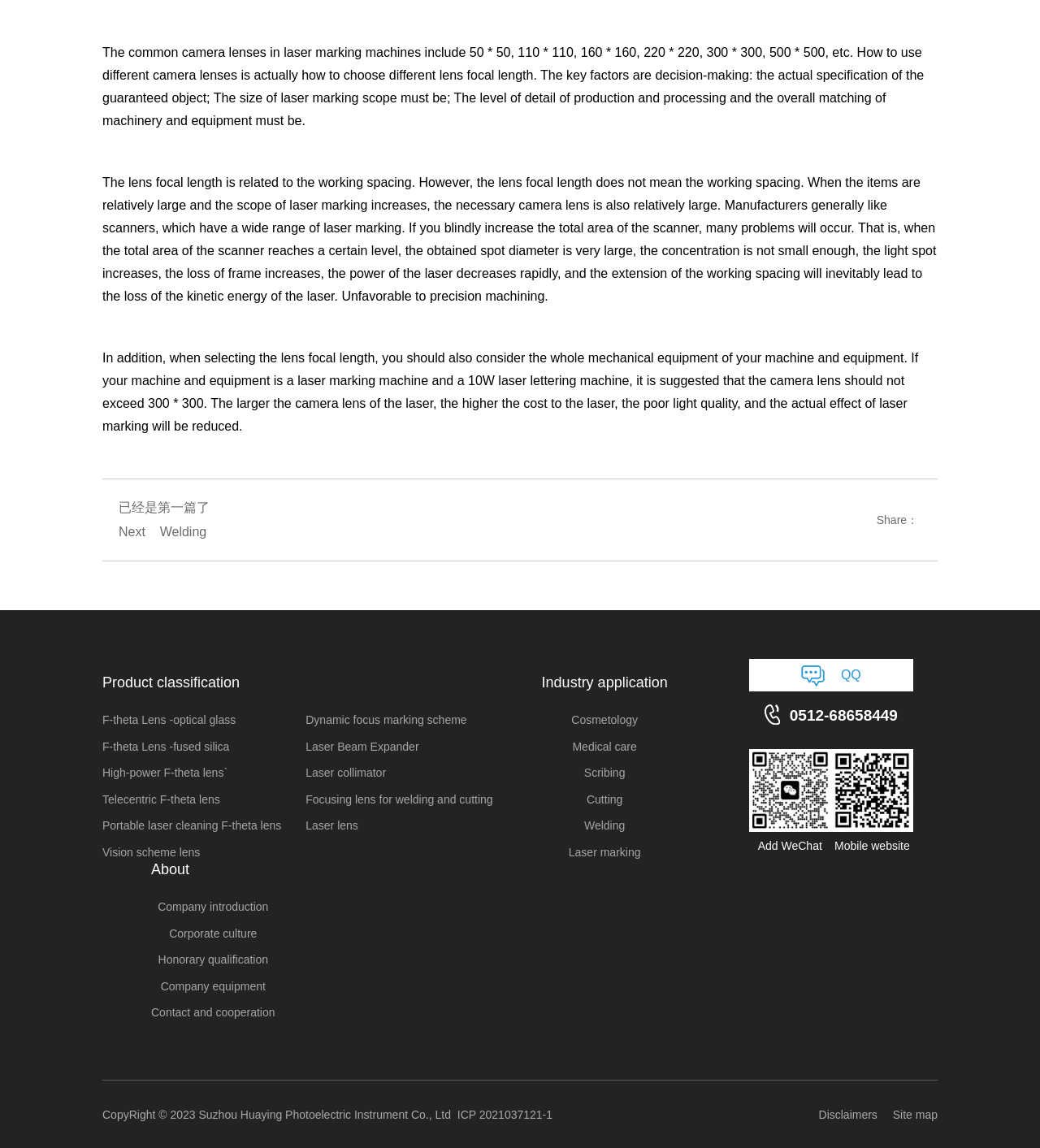What is the purpose of the camera lens in laser marking machines?
Could you give a comprehensive explanation in response to this question?

Based on the text, the camera lens in laser marking machines is used to choose different lens focal length, which is related to the working spacing and the size of the laser marking scope. The lens focal length affects the concentration of the light spot and the power of the laser.